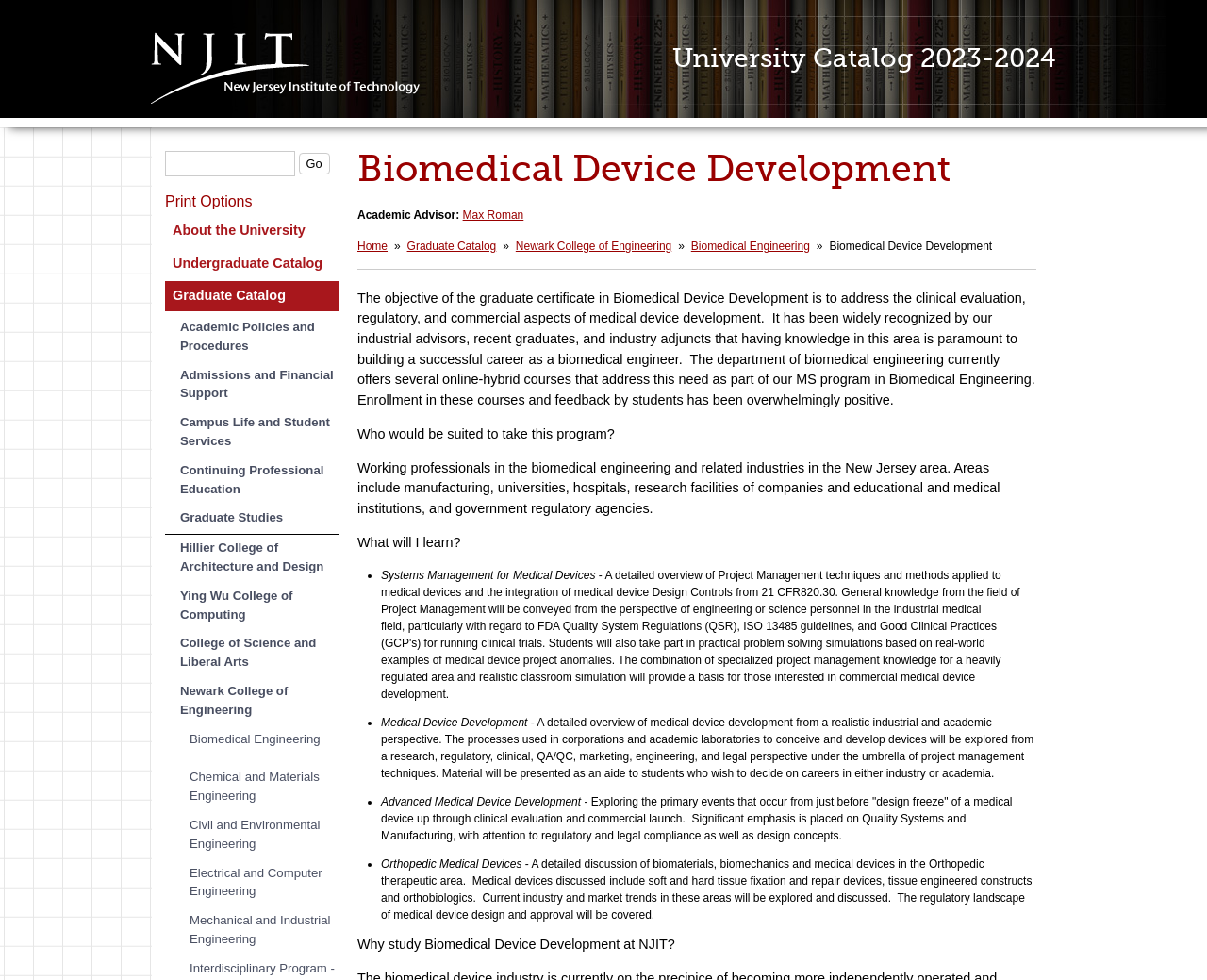Find the bounding box of the UI element described as follows: "Campus Life and Student Services".

[0.137, 0.418, 0.28, 0.464]